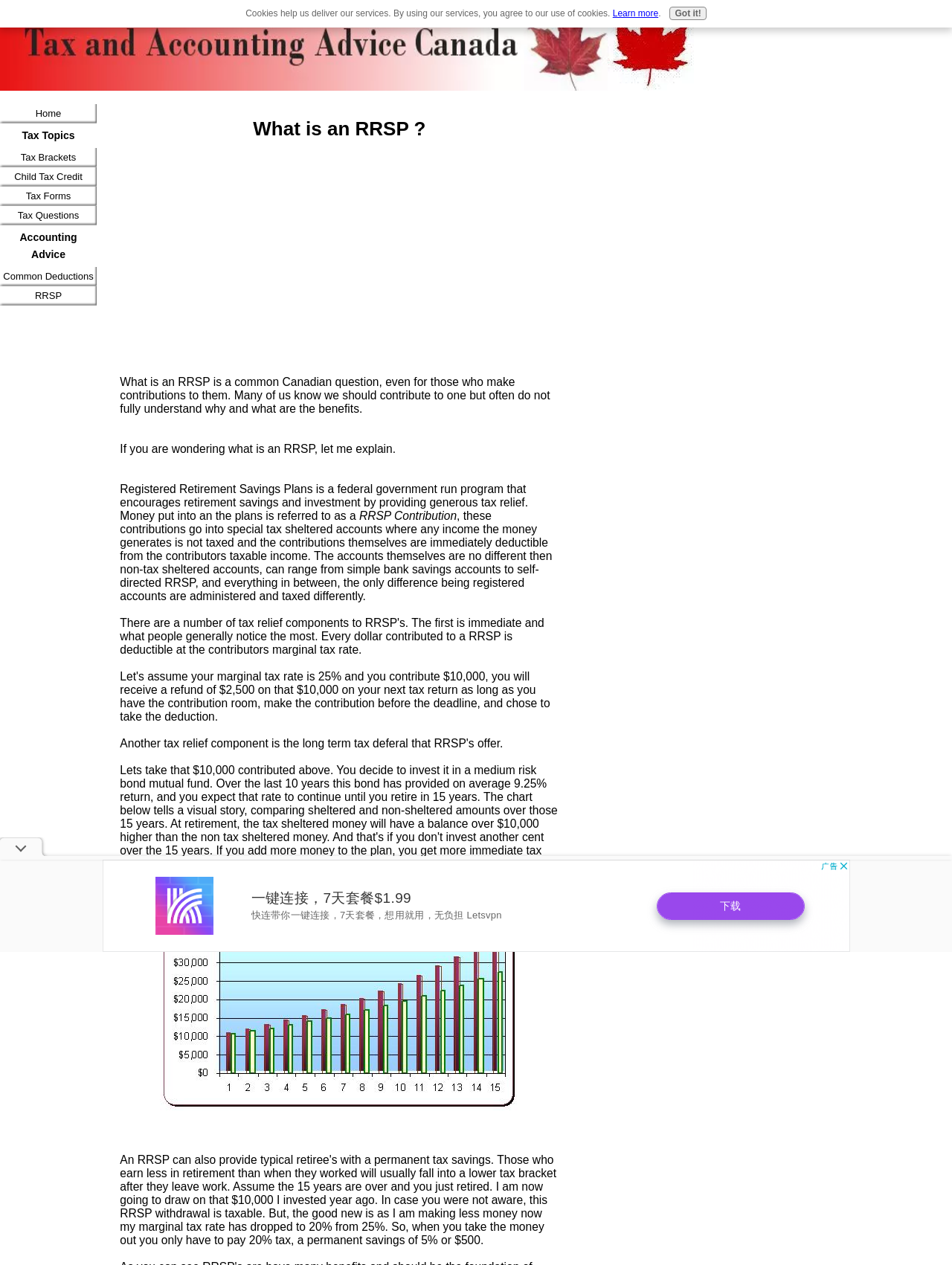Please provide a comprehensive answer to the question based on the screenshot: What is the benefit of contributing to an RRSP?

The benefit of contributing to an RRSP is tax relief, as mentioned in the static text element 'Money put into an the plans is referred to as a RRSP Contribution, these contributions go into special tax sheltered accounts where any income the money generates is not taxed and the contributions themselves are immediately deductible from the contributors taxable income'.